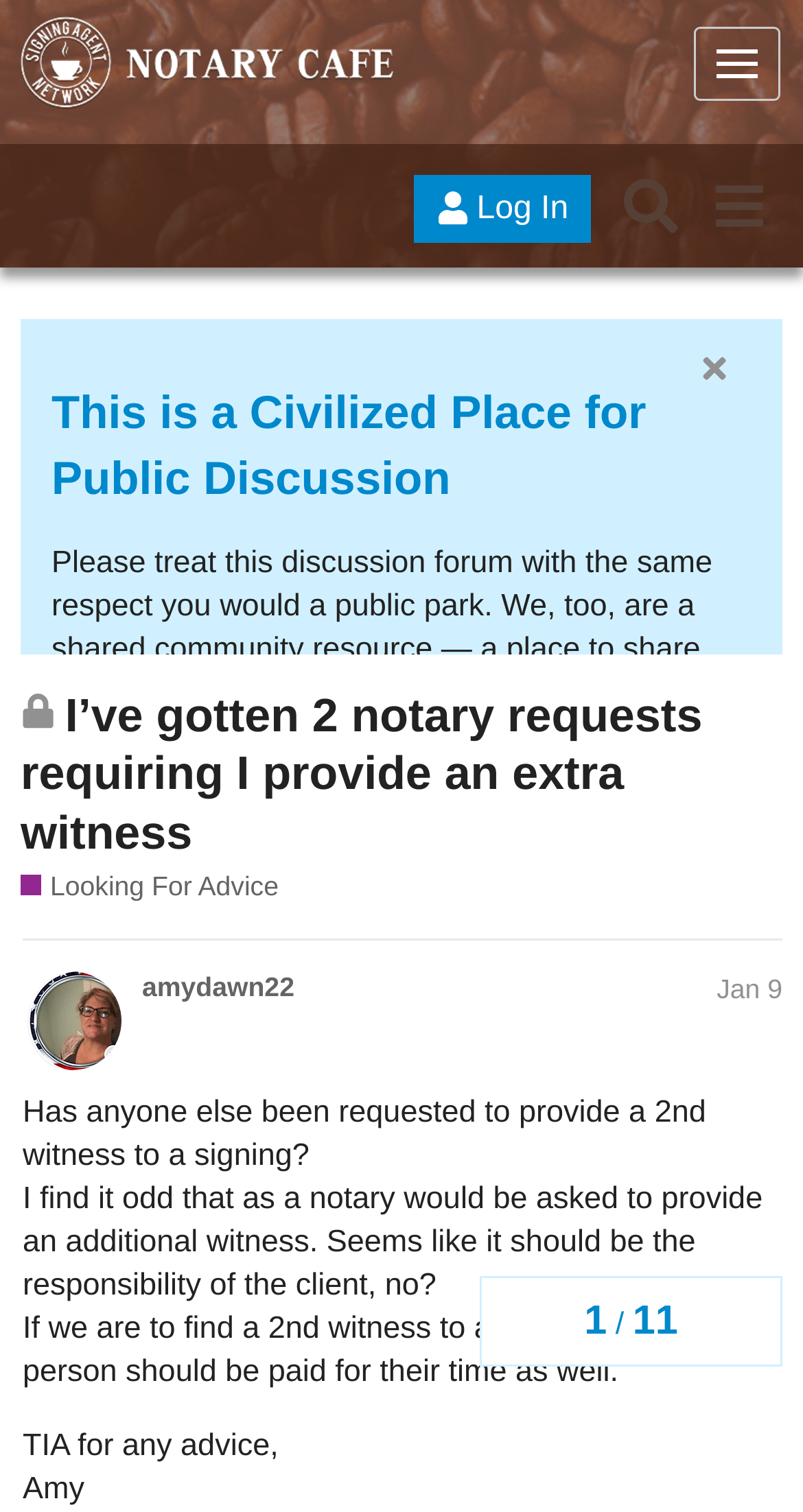What is the date of the last post in this topic?
Give a detailed explanation using the information visible in the image.

I examined the discussion content and found the date 'Jan 9' associated with the last post, which indicates that the last post was made on January 9.